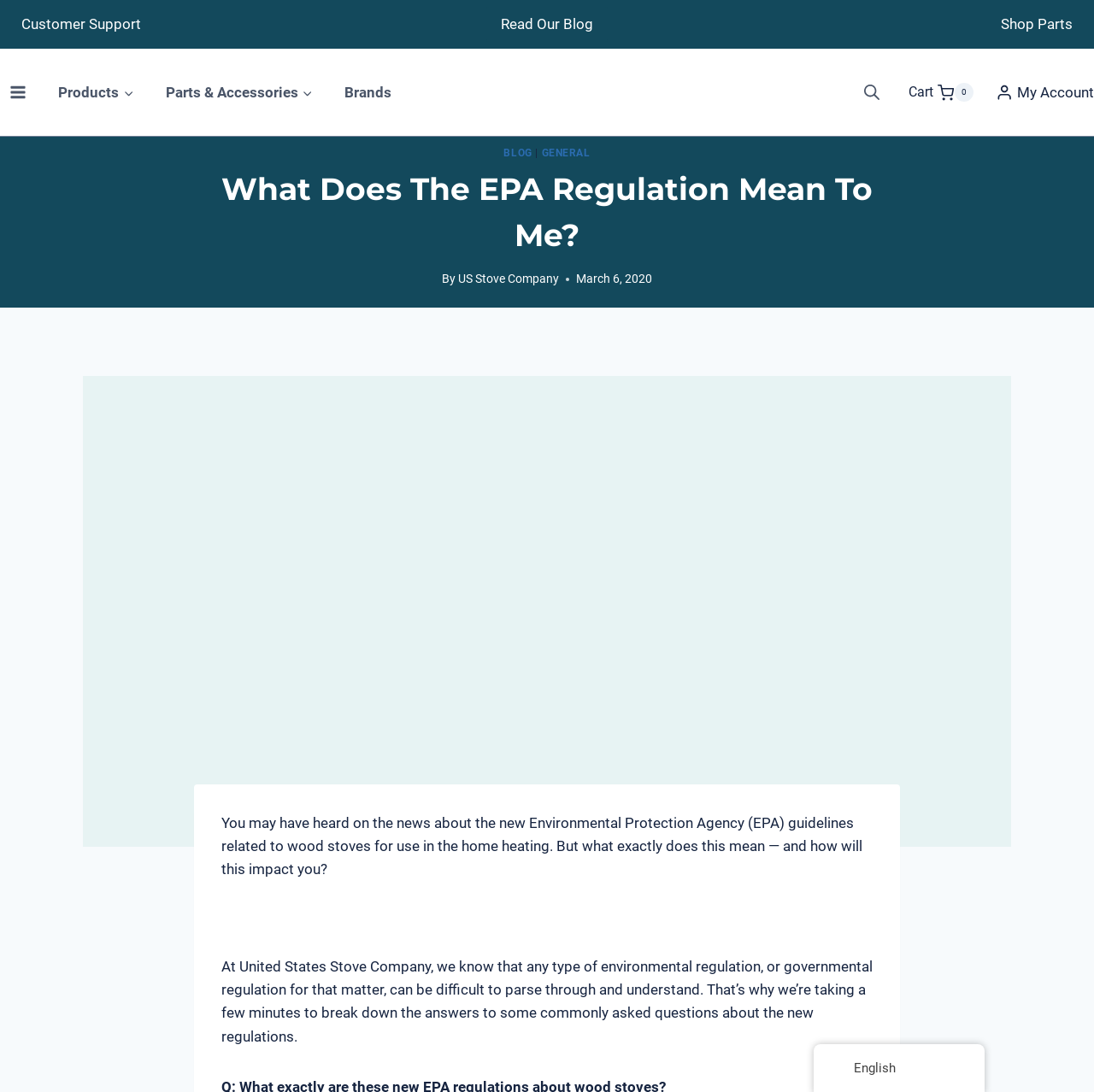Please answer the following question using a single word or phrase: 
What is the navigation menu item after 'Products'?

Parts & Accessories